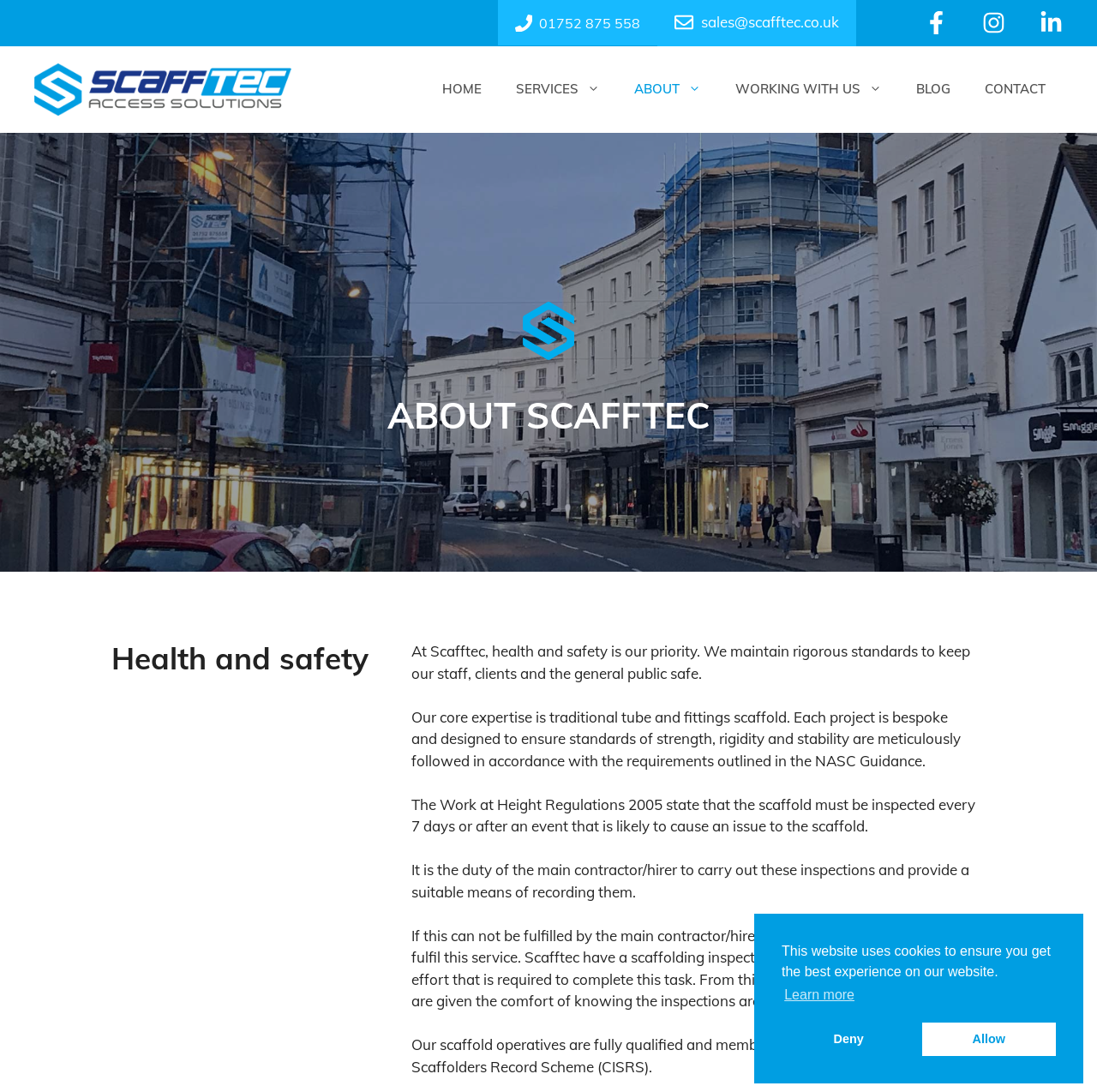What is the phone number of Scafftec?
Based on the image, provide your answer in one word or phrase.

01752 875 558